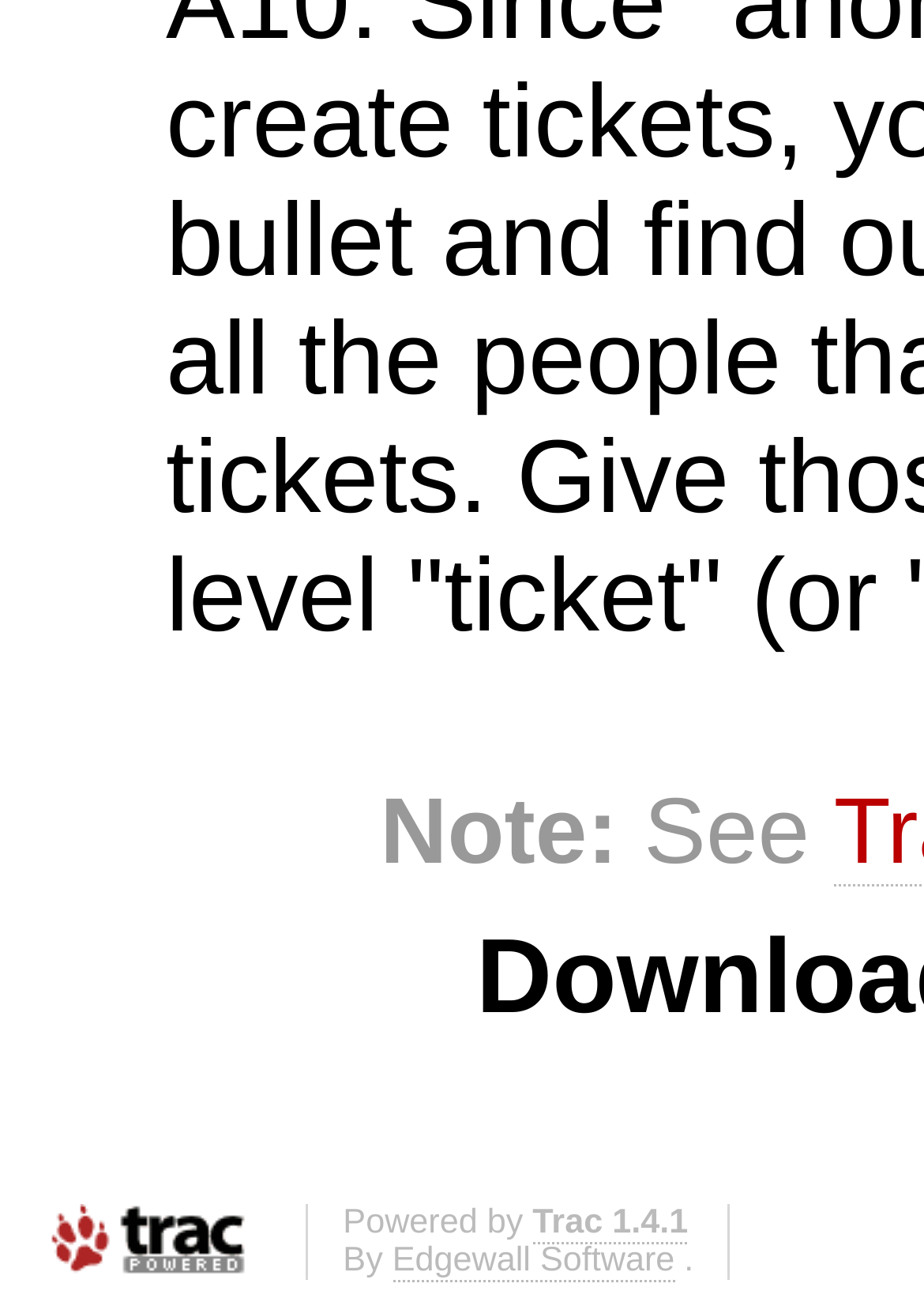What is the purpose of the image at the bottom of the webpage?
Look at the image and respond to the question as thoroughly as possible.

The answer can be found by looking at the bottom of the webpage, where there is an image with the text 'Trac Powered'. This indicates that the image is displaying the Trac logo, possibly to show that the website is powered by Trac.